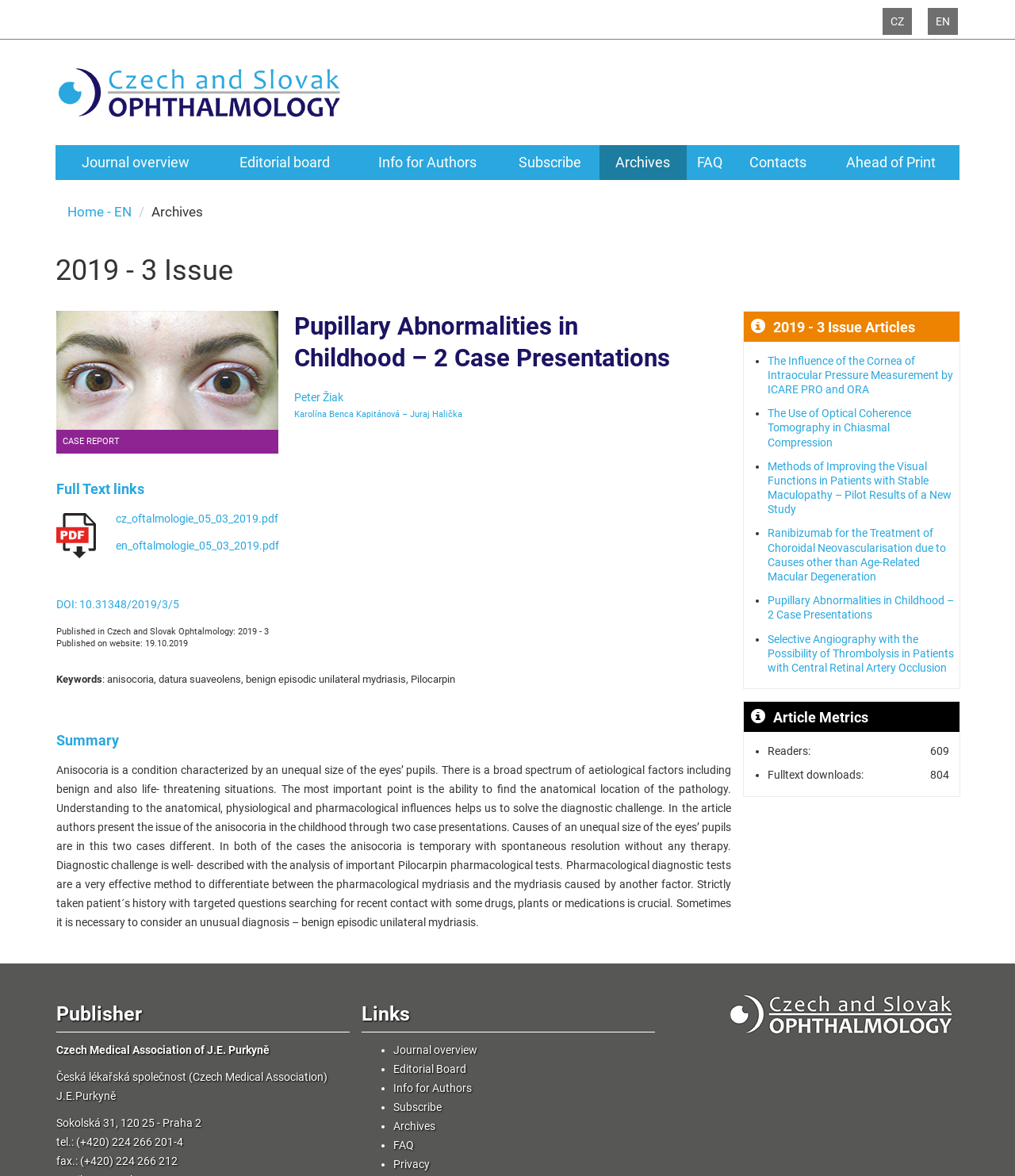What is the DOI of the article?
Could you please answer the question thoroughly and with as much detail as possible?

The DOI of the article can be found in the article section of the webpage, where it is written as 'DOI: 10.31348/2019/3/5'.